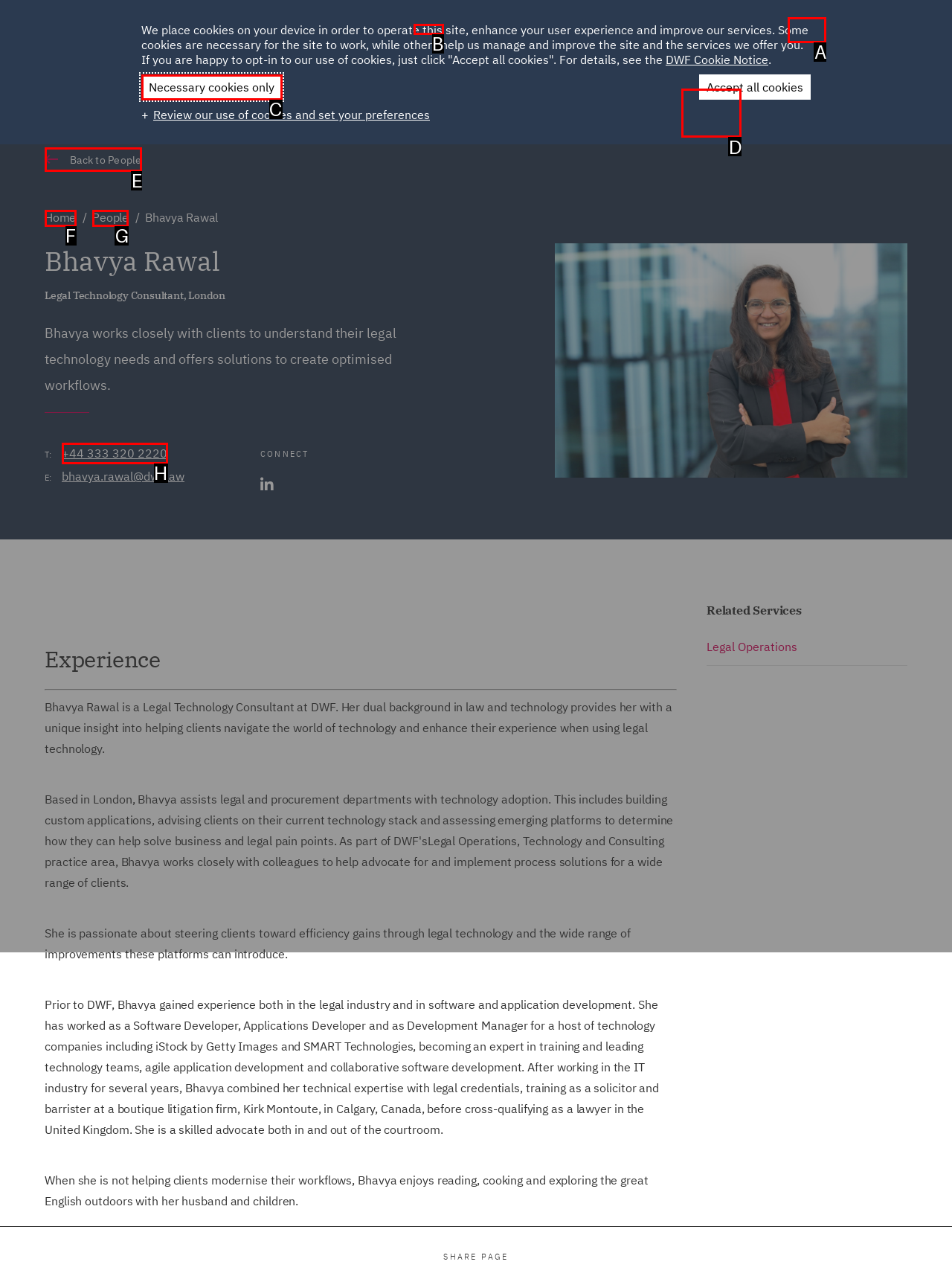Find the option you need to click to complete the following instruction: Click HOME
Answer with the corresponding letter from the choices given directly.

B